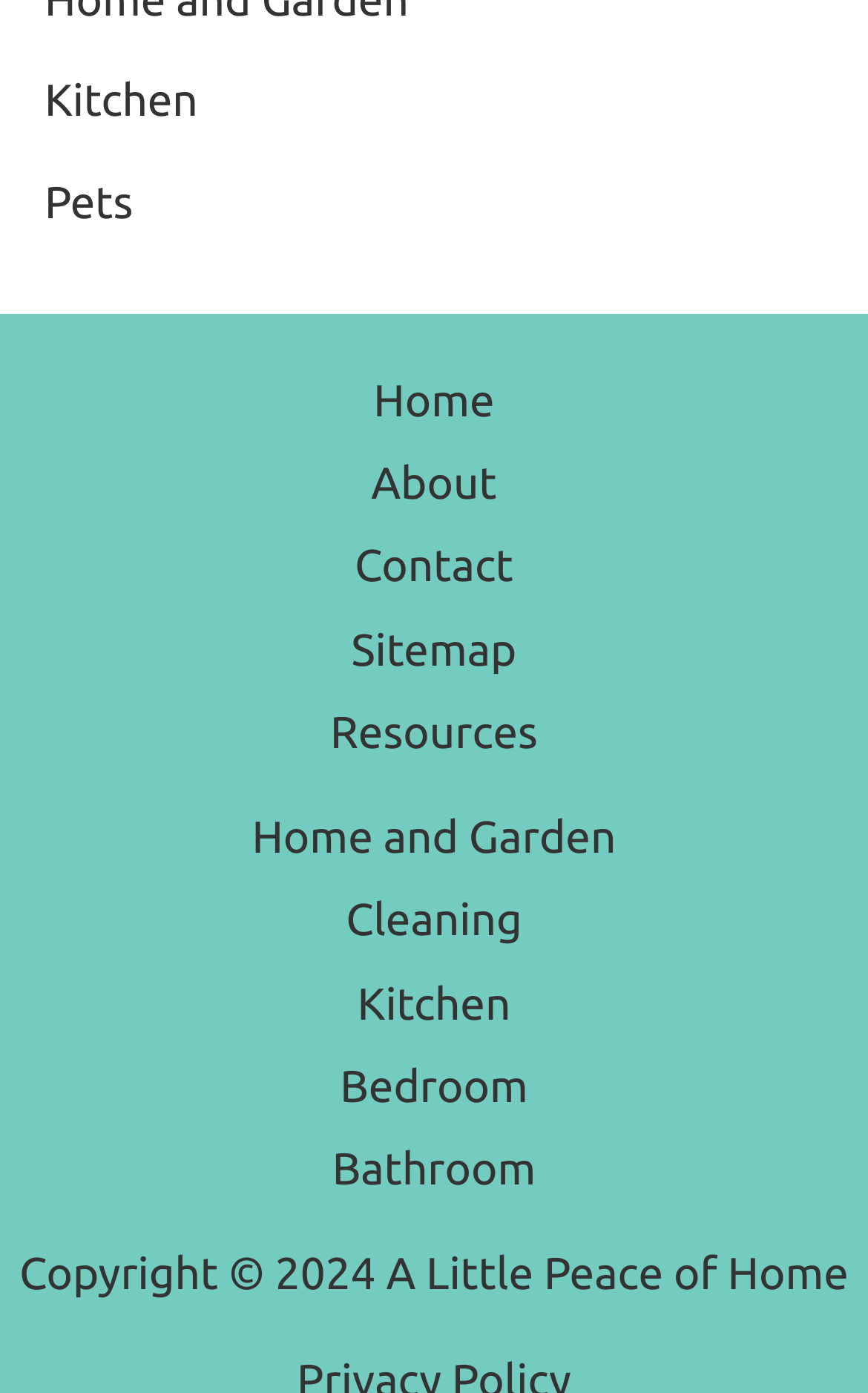Please provide a short answer using a single word or phrase for the question:
How many links are in the footer menu?

5